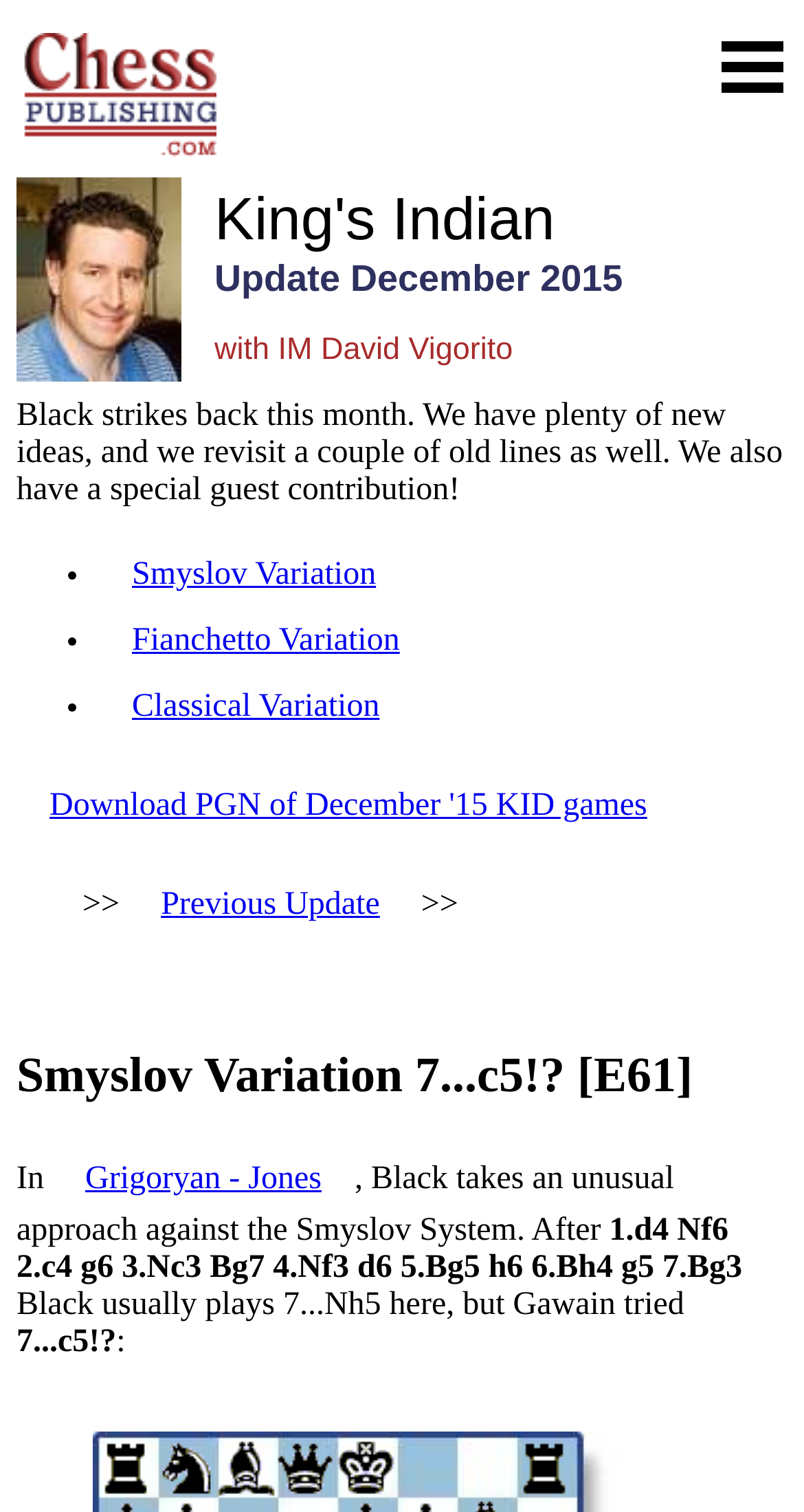Give a one-word or phrase response to the following question: What is the special contribution in this update?

Guest contribution